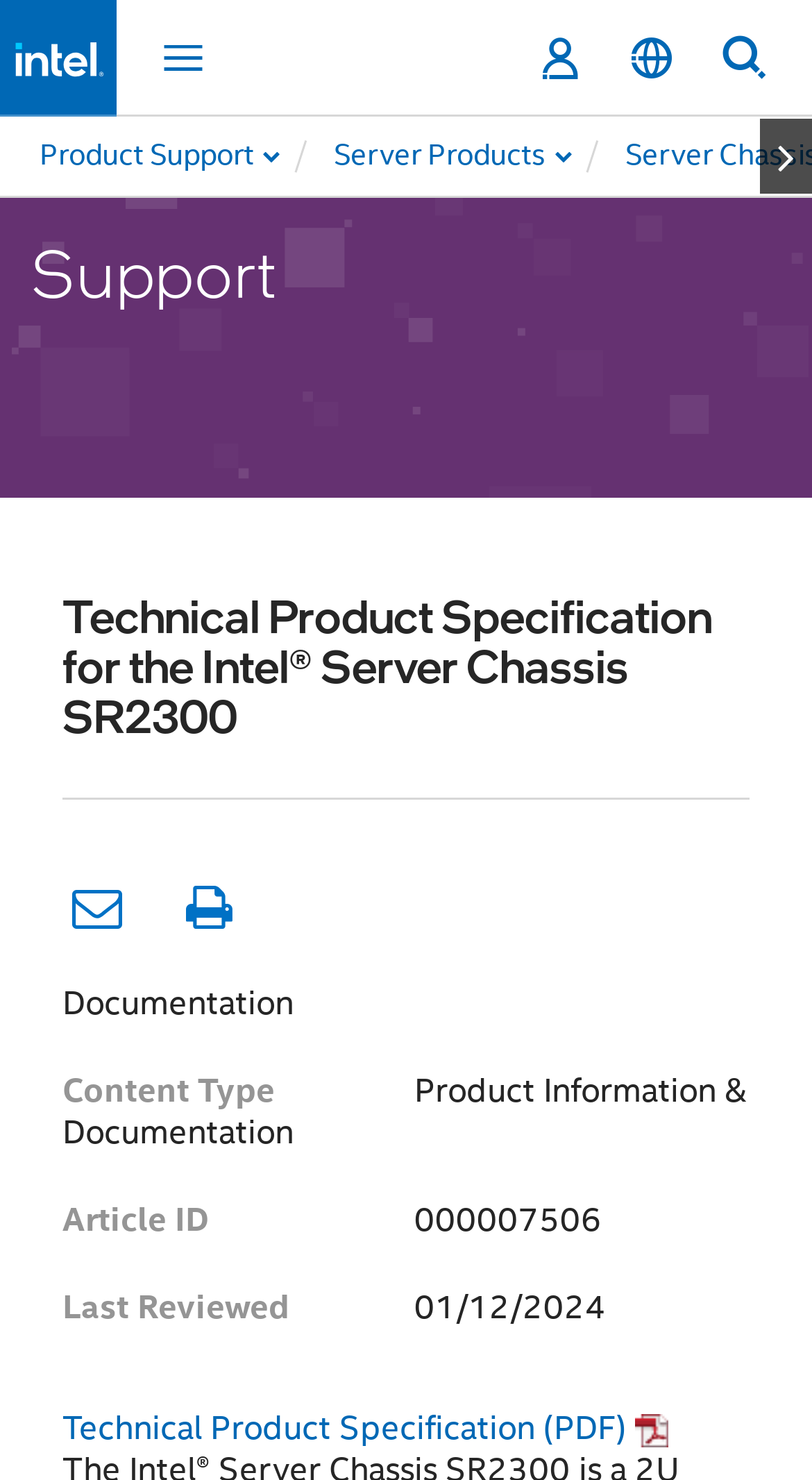Select the bounding box coordinates of the element I need to click to carry out the following instruction: "Click the Intel logo to return to the home page".

[0.017, 0.027, 0.127, 0.051]